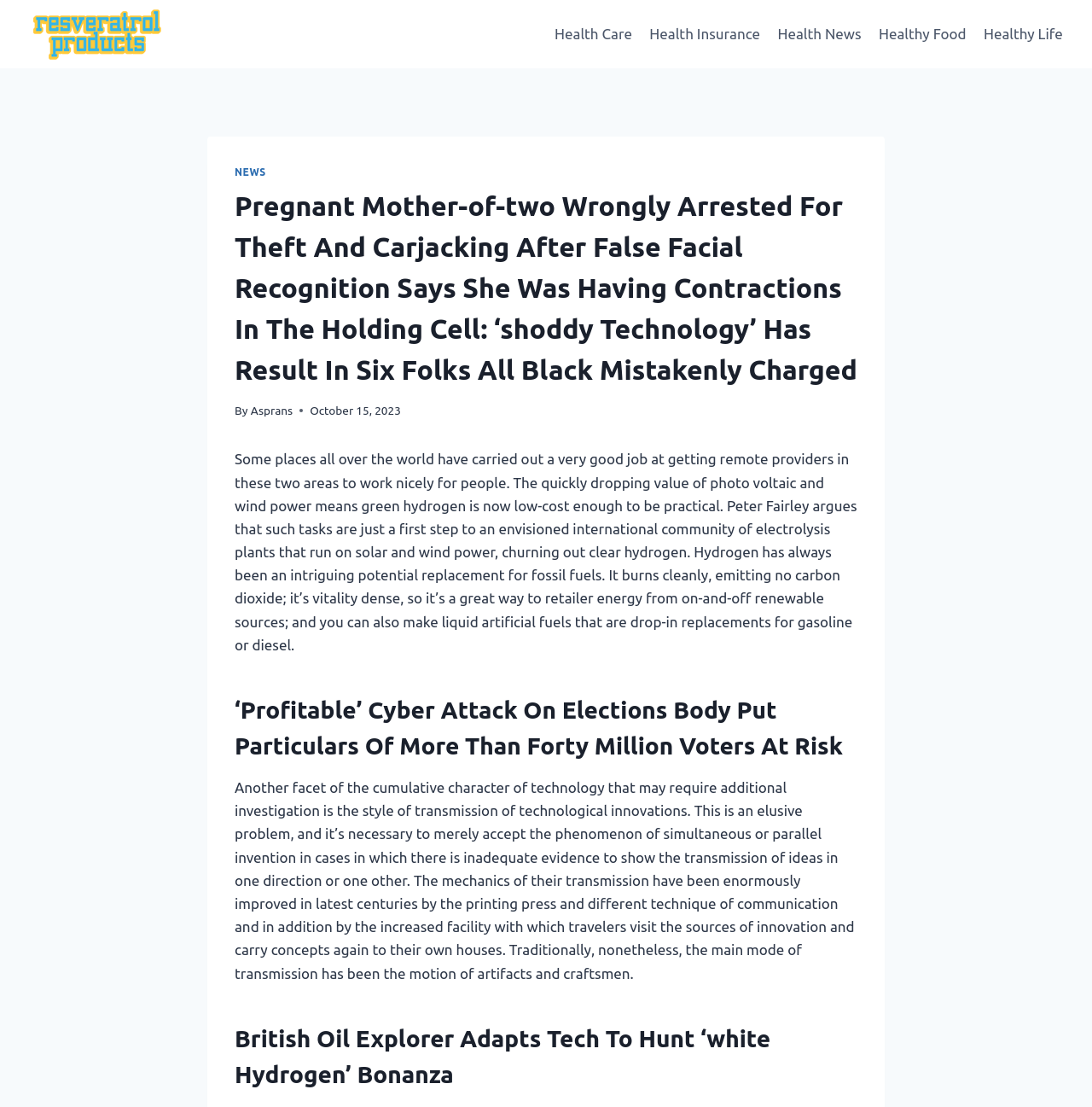Answer with a single word or phrase: 
What is the topic of the first heading?

Pregnant Mother-of-two Wrongly Arrested